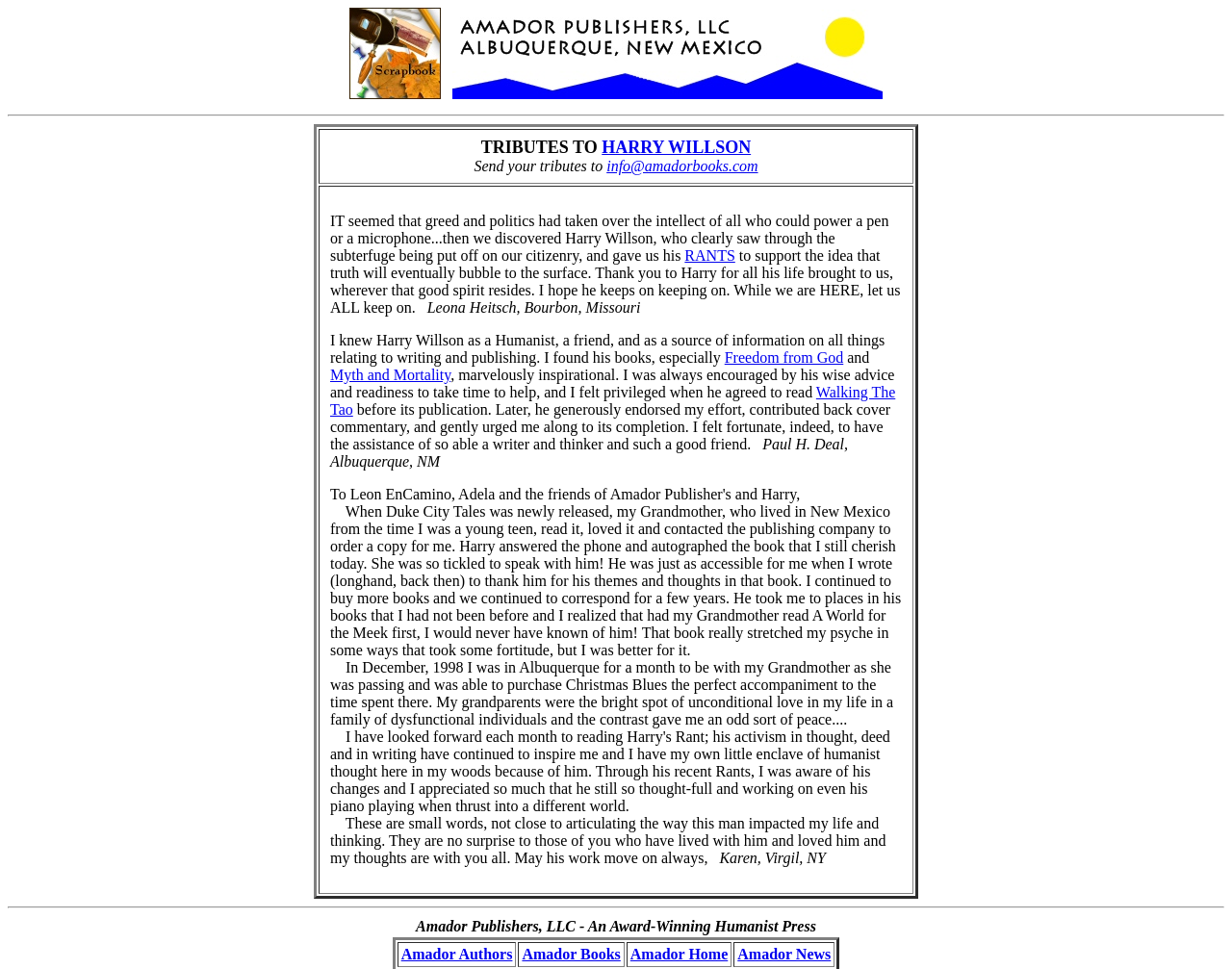How many column headers are there in the second table?
Answer the question with a thorough and detailed explanation.

I counted the number of column headers in the second table, which are 'Amador Authors', 'Amador Books', 'Amador Home', and 'Amador News', so there are 4 column headers in total.